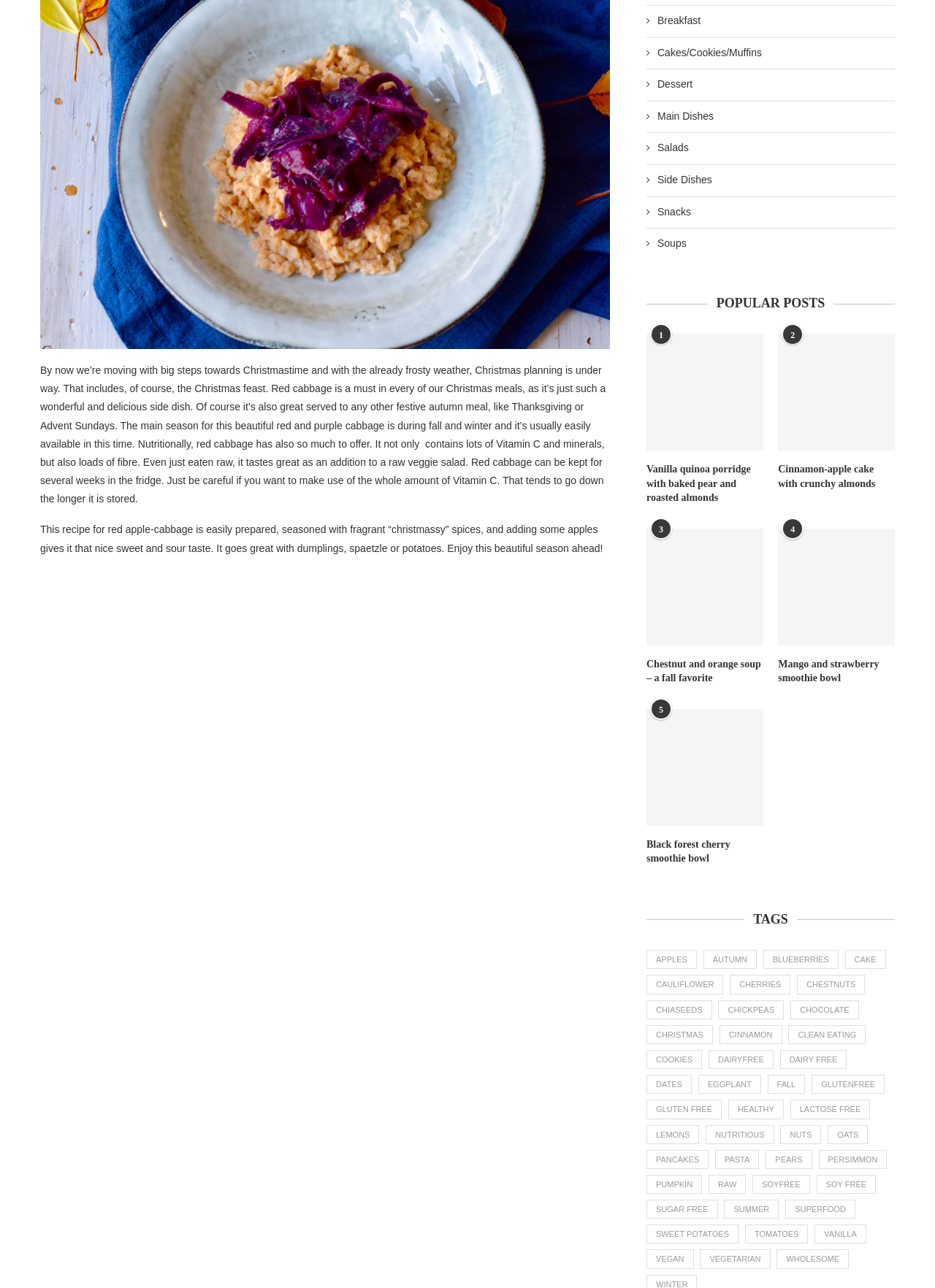Specify the bounding box coordinates for the region that must be clicked to perform the given instruction: "Read the recipe for red apple-cabbage".

[0.043, 0.283, 0.648, 0.392]